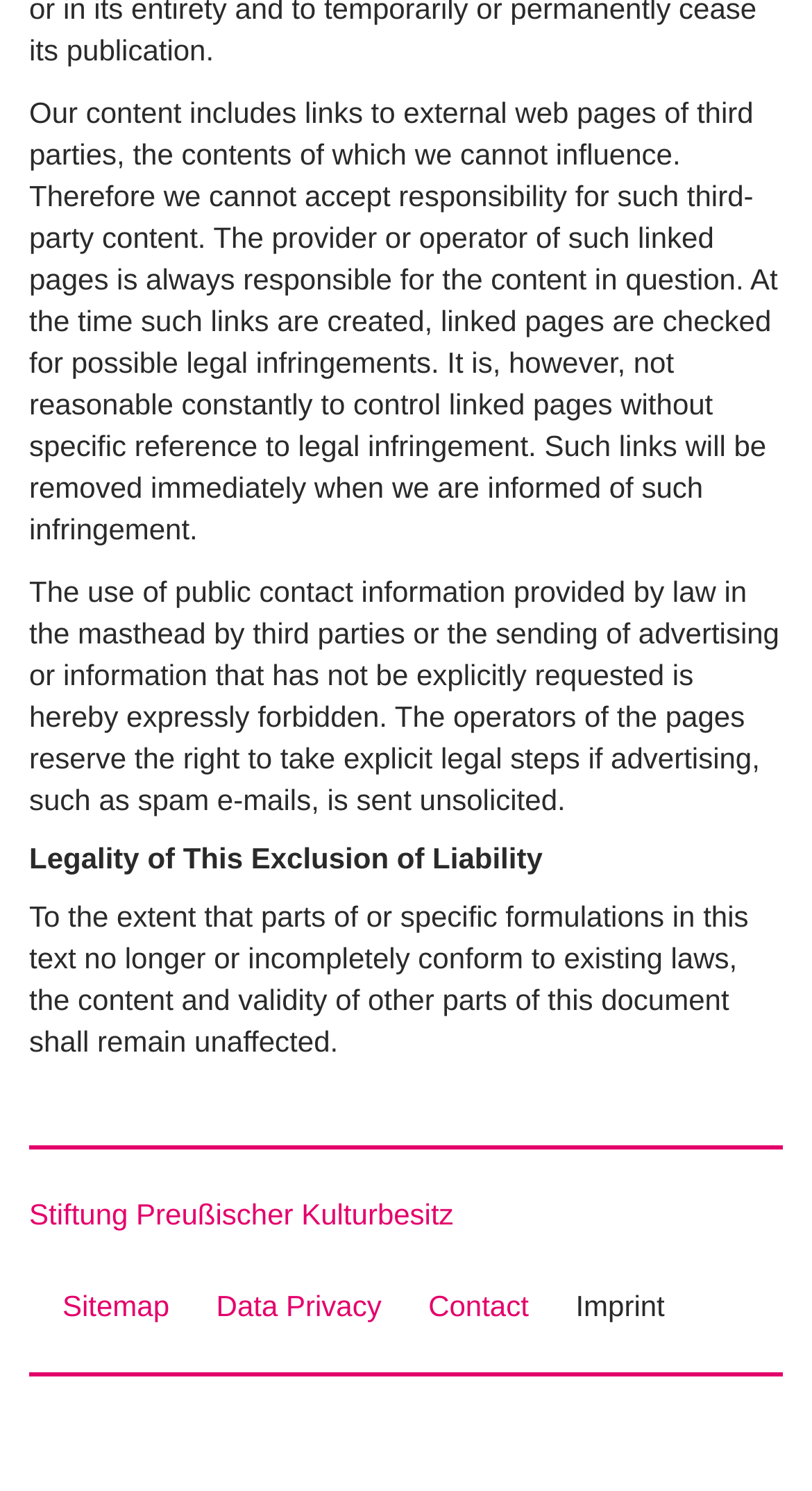Find the bounding box coordinates for the UI element that matches this description: "Contact".

[0.527, 0.855, 0.651, 0.898]